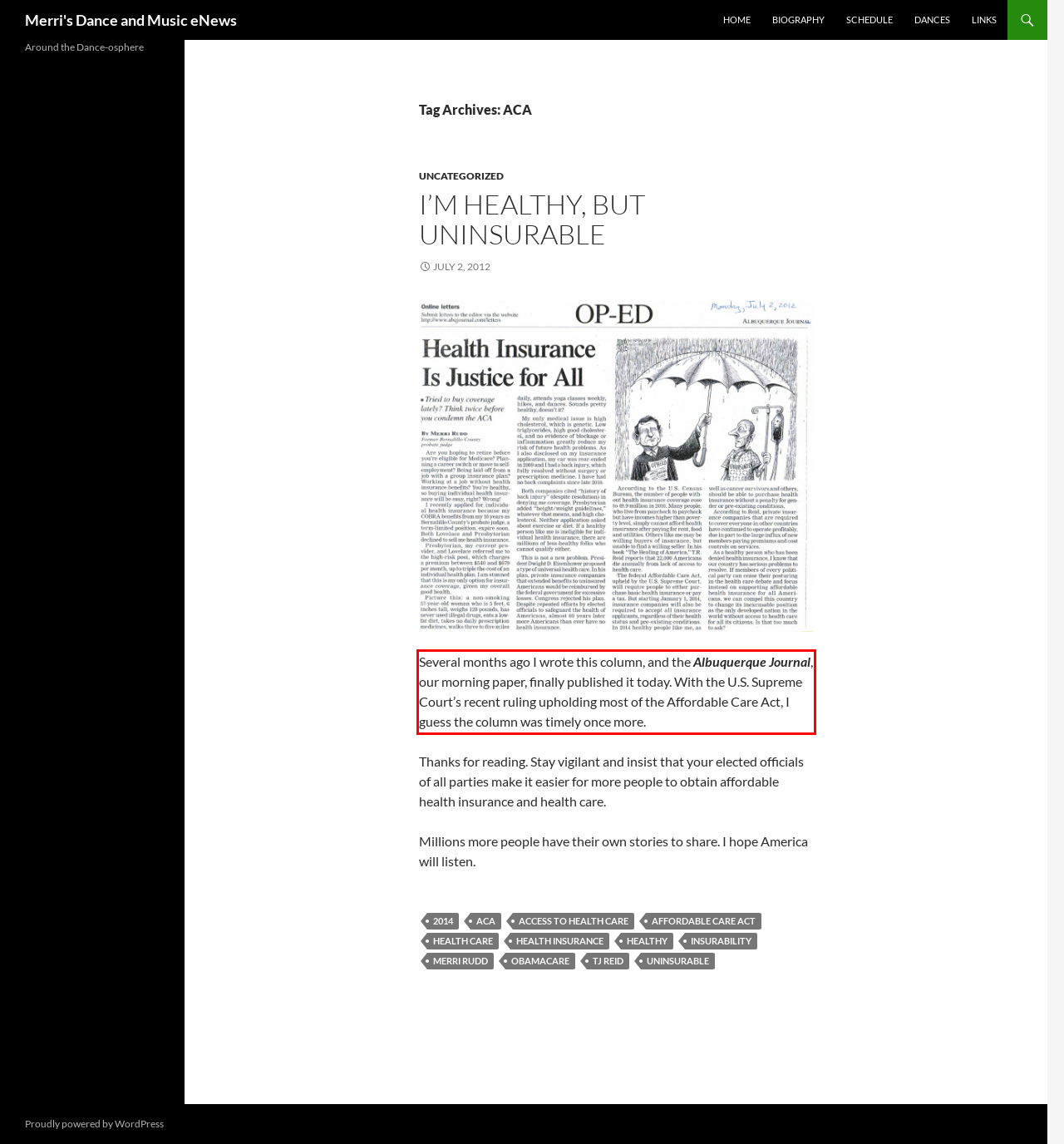Analyze the webpage screenshot and use OCR to recognize the text content in the red bounding box.

Several months ago I wrote this column, and the Albuquerque Journal, our morning paper, finally published it today. With the U.S. Supreme Court’s recent ruling upholding most of the Affordable Care Act, I guess the column was timely once more.